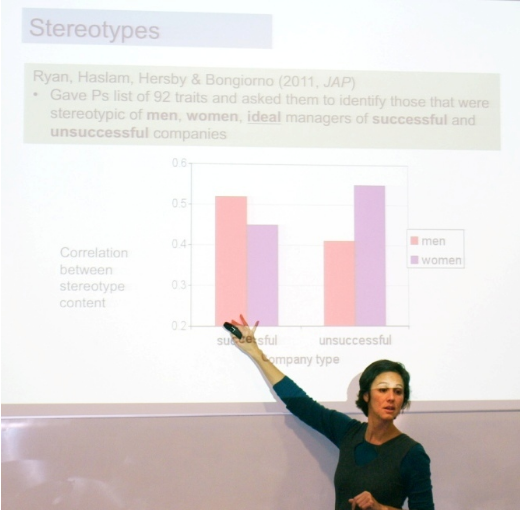Elaborate on the contents of the image in a comprehensive manner.

The image depicts Professor Michelle Ryan presenting at a seminar, focusing on the topic of stereotypes related to leadership and company success. She is gesturing toward a visually impactful graph displayed on a screen, which illustrates the correlation between gender stereotypes and perceptions of successful and unsuccessful companies. The graph compares traits identified as stereotypical of men and women, highlighting significant insights from research conducted by Ryan, Haslam, Hersby, and Bongiorno (2011). Clad in a dark top, with her hair styled, Professor Ryan emphasizes the importance of acknowledging biases in leadership roles as she delivers her findings. The surrounding environment suggests an academic setting, likely intended for a discussion on gender equality in organizational leadership.